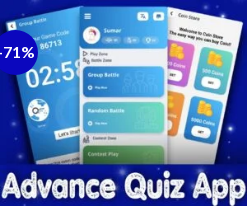Utilize the details in the image to give a detailed response to the question: How many gameplay options are displayed?

The image showcases three gameplay options: 'Group Battle' mode on the left panel, 'Random Battles' in the central panel, and 'Contest Play' on the right panel.